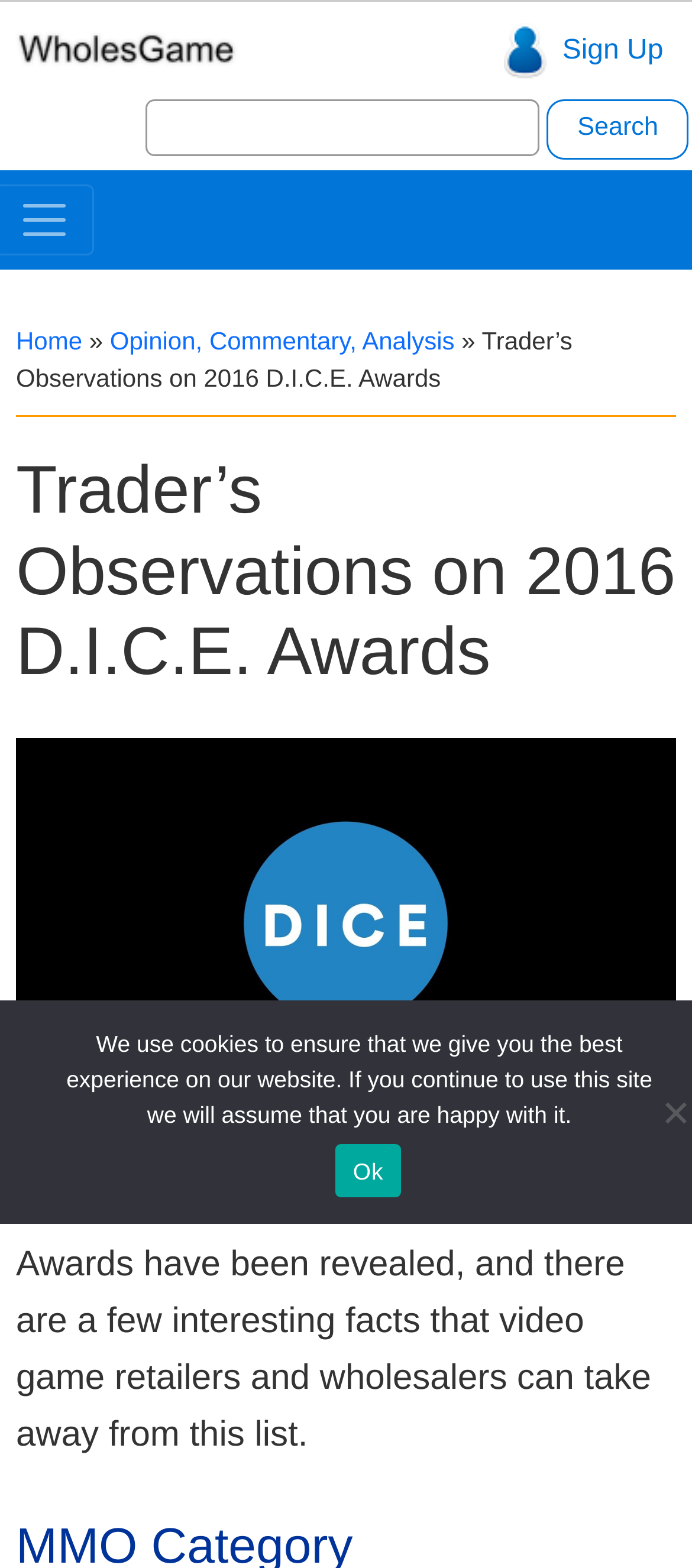Please give a succinct answer using a single word or phrase:
What is the purpose of the textbox?

Search for: